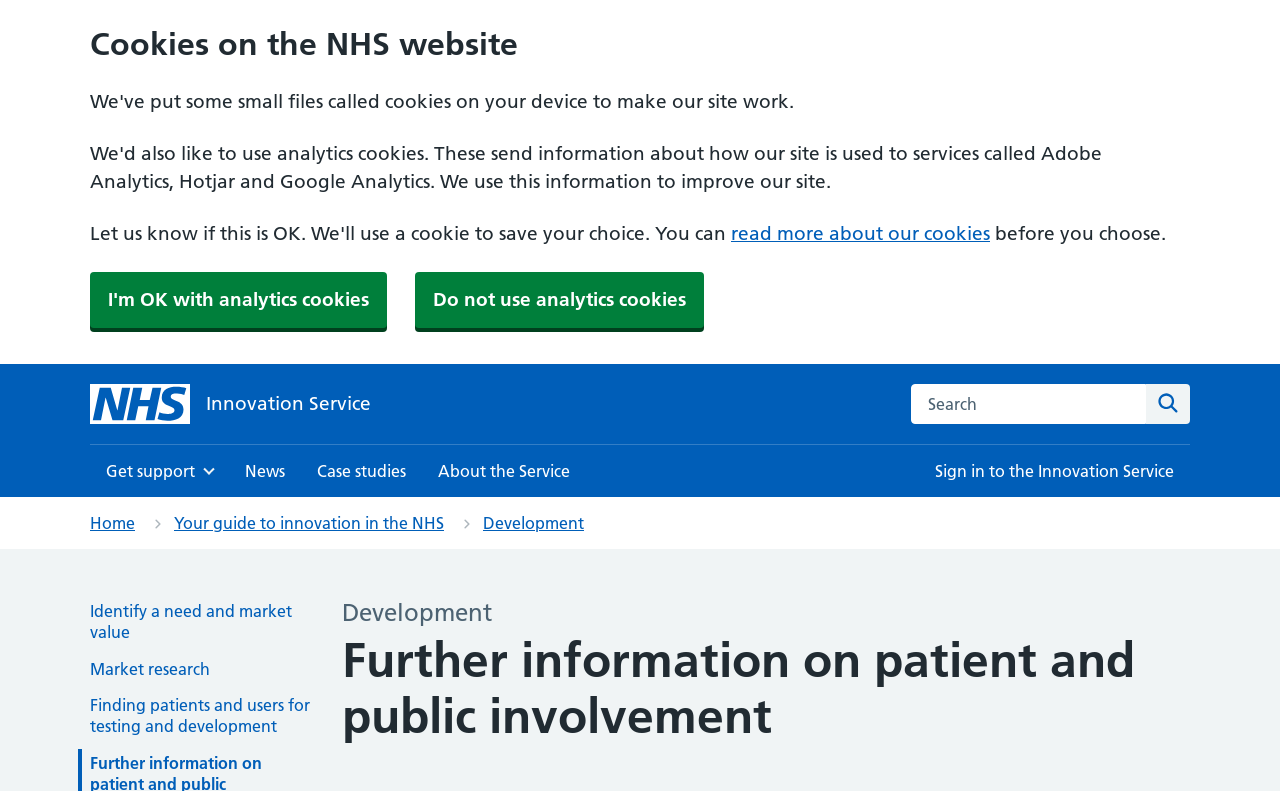What is the purpose of the search box?
Use the screenshot to answer the question with a single word or phrase.

Search on the Innovation Service